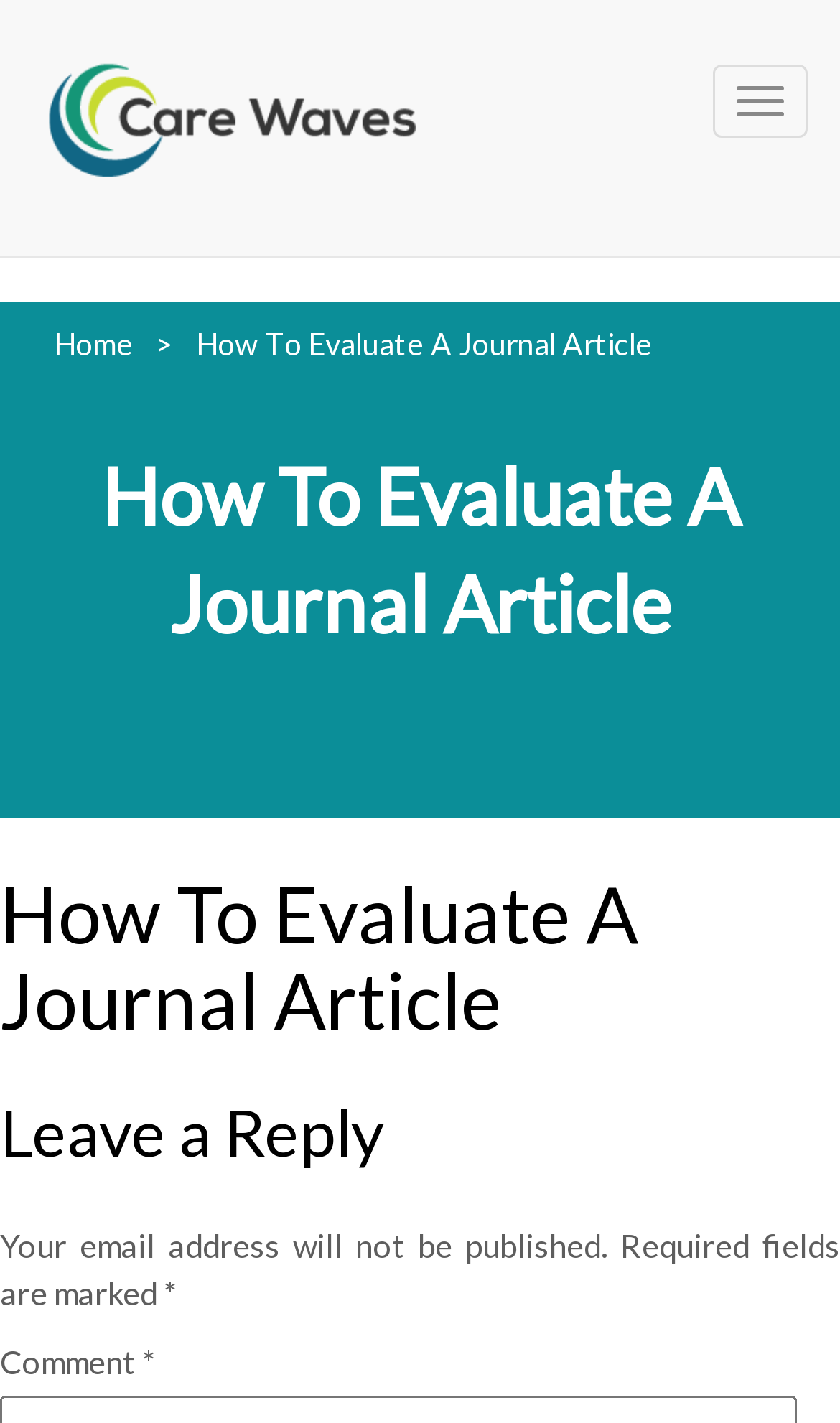What is the purpose of the button at the top?
Refer to the screenshot and deliver a thorough answer to the question presented.

I found a button element at the top of the webpage, but there is no clear indication of its purpose. It does not have any associated text or description, so I cannot determine its function.